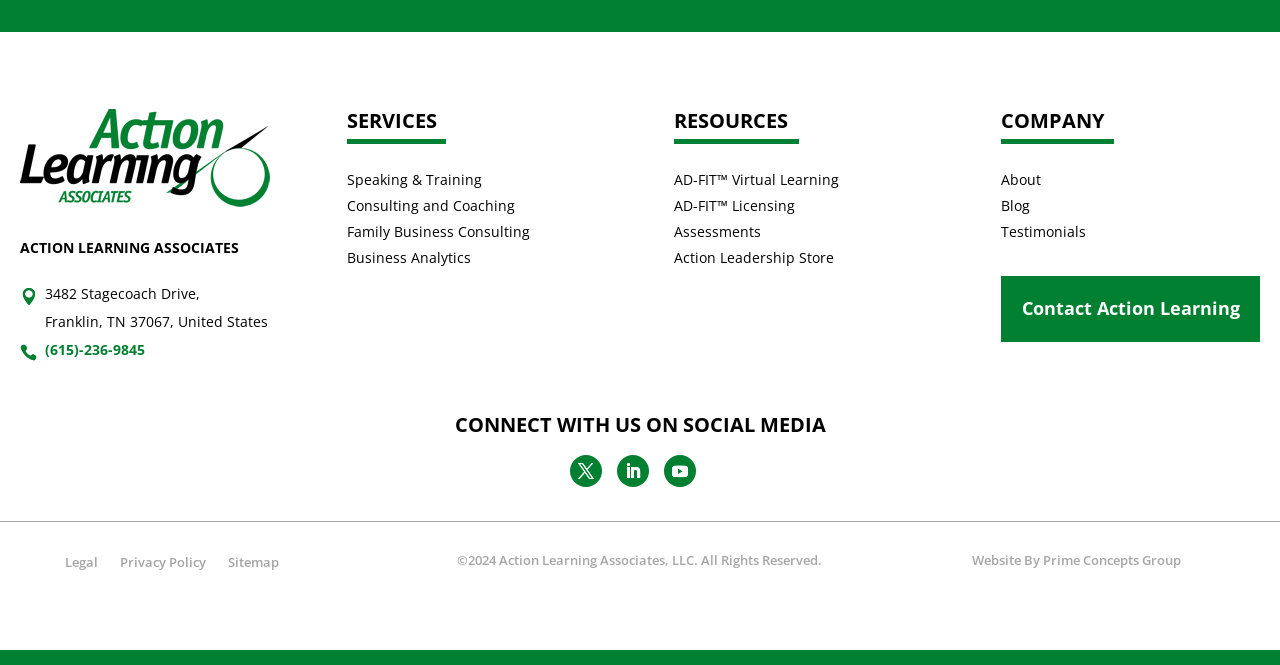What is the name of the company's virtual learning platform?
Based on the image, answer the question with as much detail as possible.

The company's virtual learning platform is mentioned in the 'RESOURCES' section of the webpage. The link to AD-FIT™ Virtual Learning is listed alongside other resources, such as AD-FIT™ Licensing and Assessments.